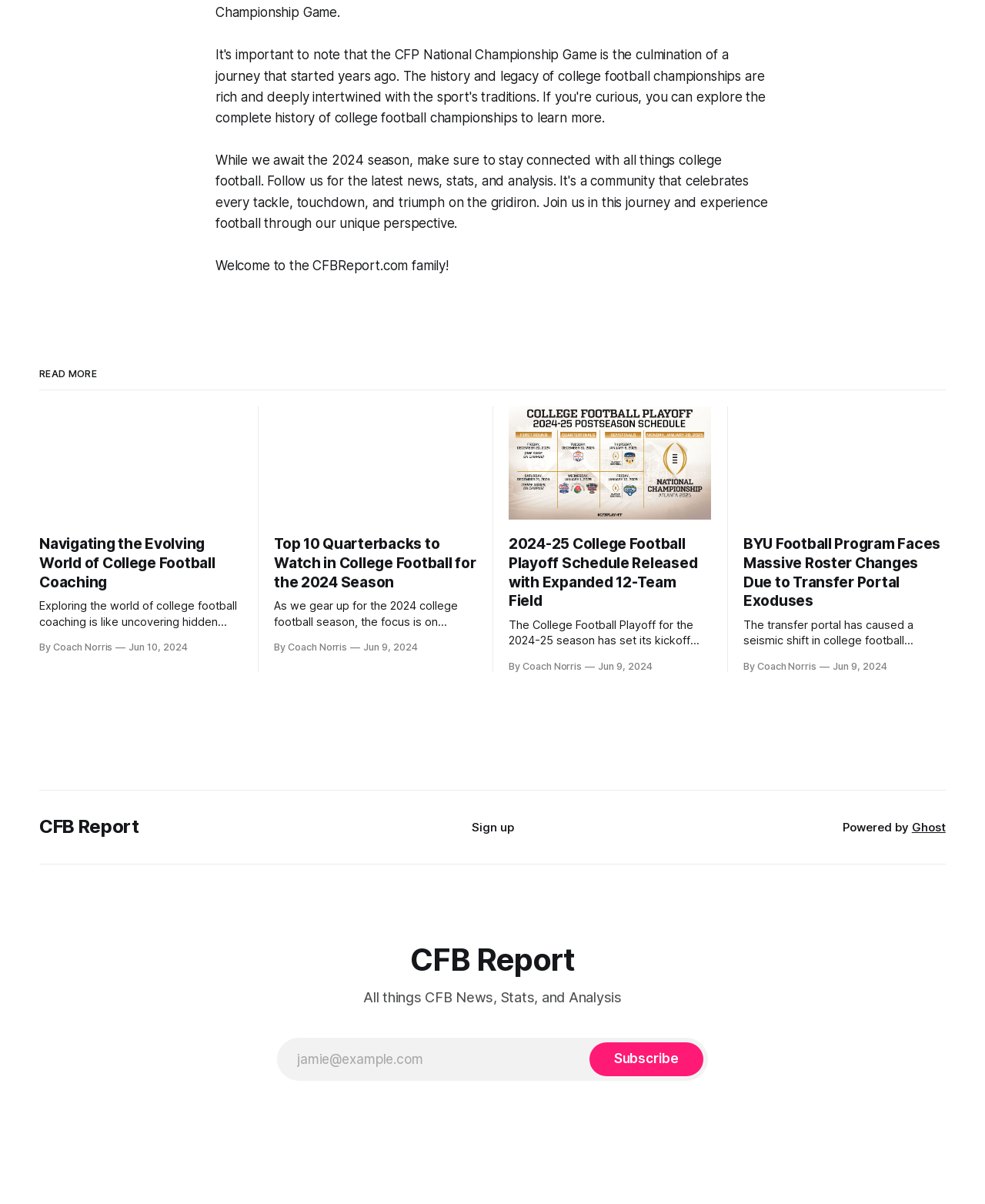Who is the author of the articles?
Please look at the screenshot and answer in one word or a short phrase.

Coach Norris